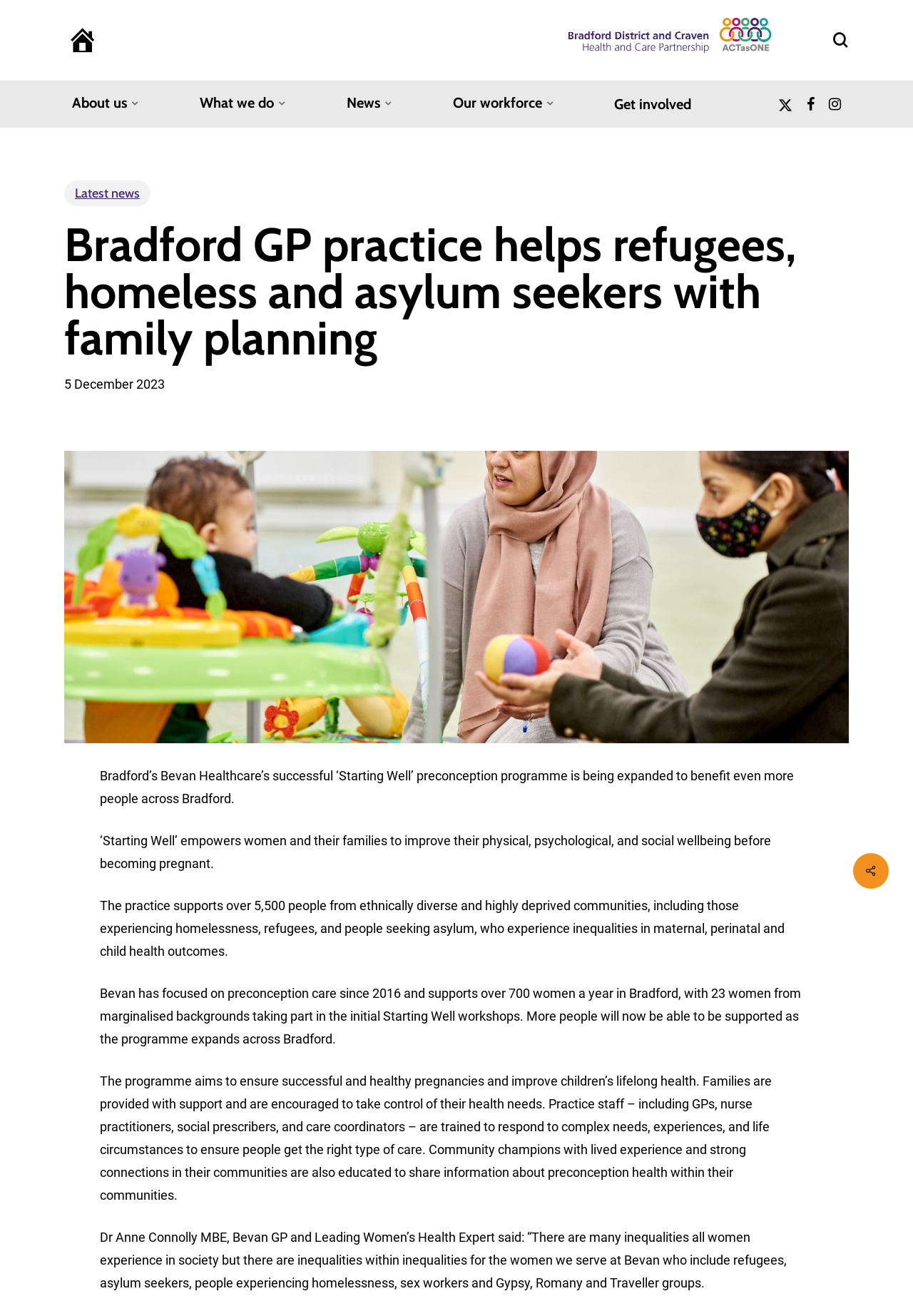What is the goal of the 'Starting Well' programme?
From the image, respond using a single word or phrase.

Successful and healthy pregnancies